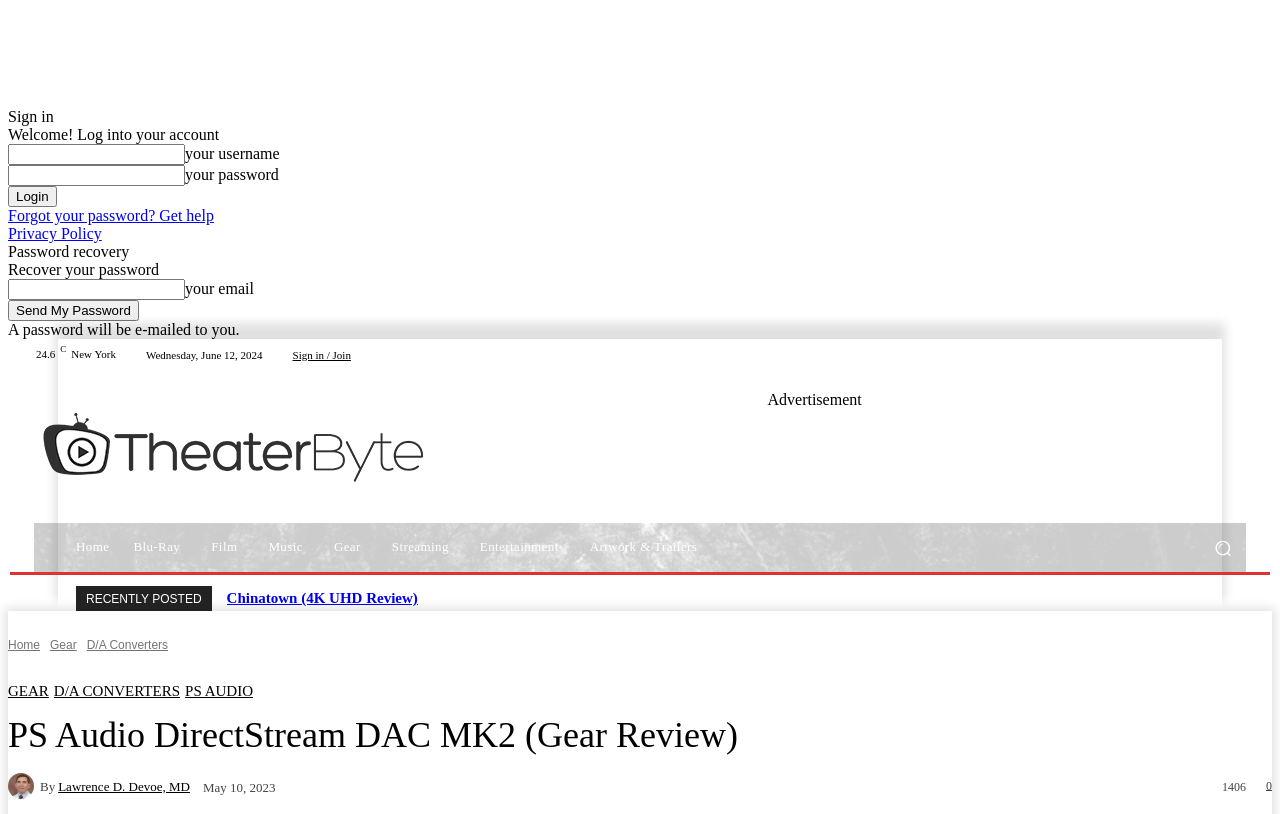Show the bounding box coordinates for the HTML element as described: "Vimeo".

[0.936, 0.421, 0.955, 0.451]